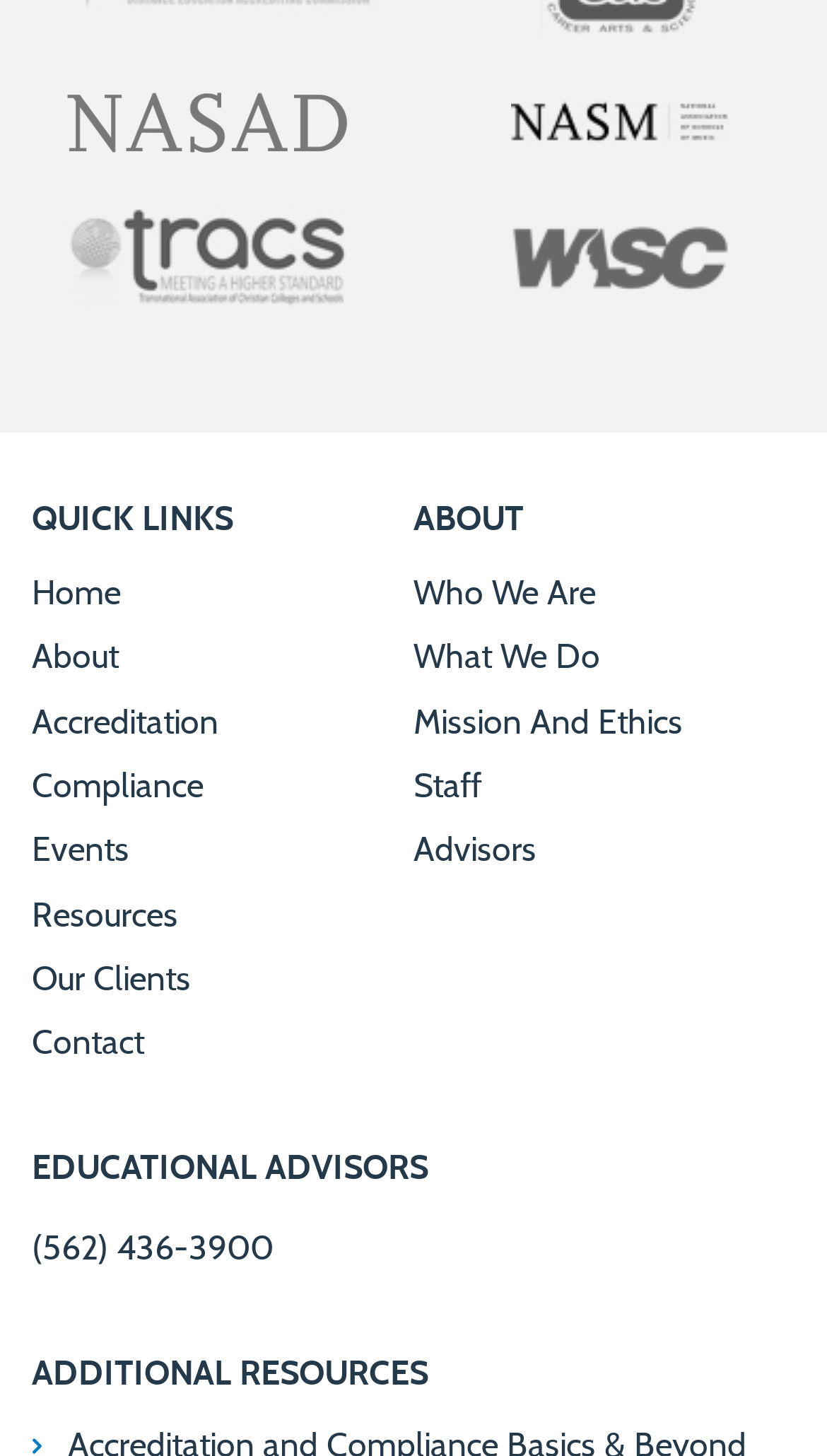Respond with a single word or phrase for the following question: 
What is the name of the organization at the top left?

National Association of Schools of Art and Design